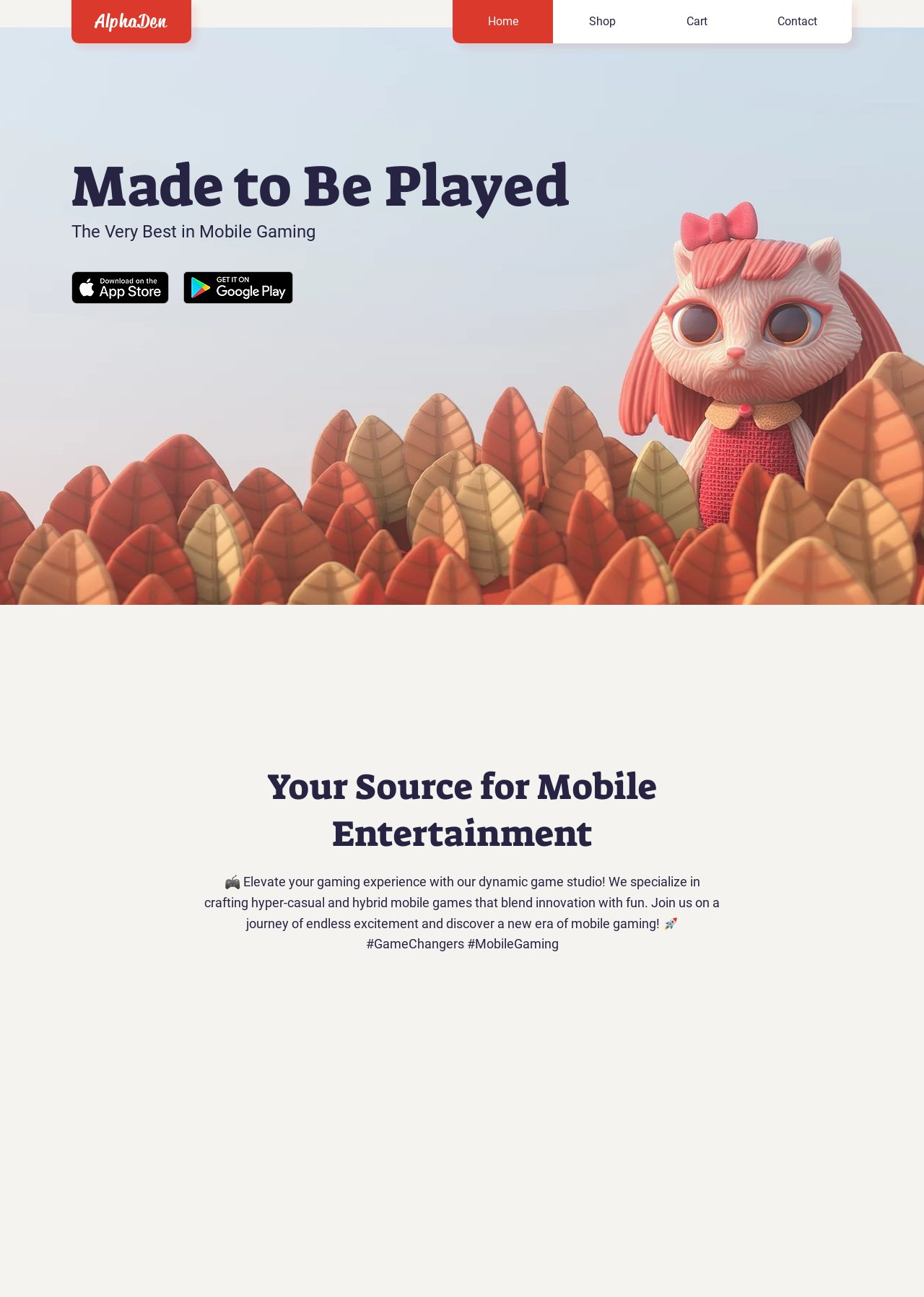What type of games does AlphaDen specialize in?
Using the image, respond with a single word or phrase.

Hyper-casual and hybrid mobile games